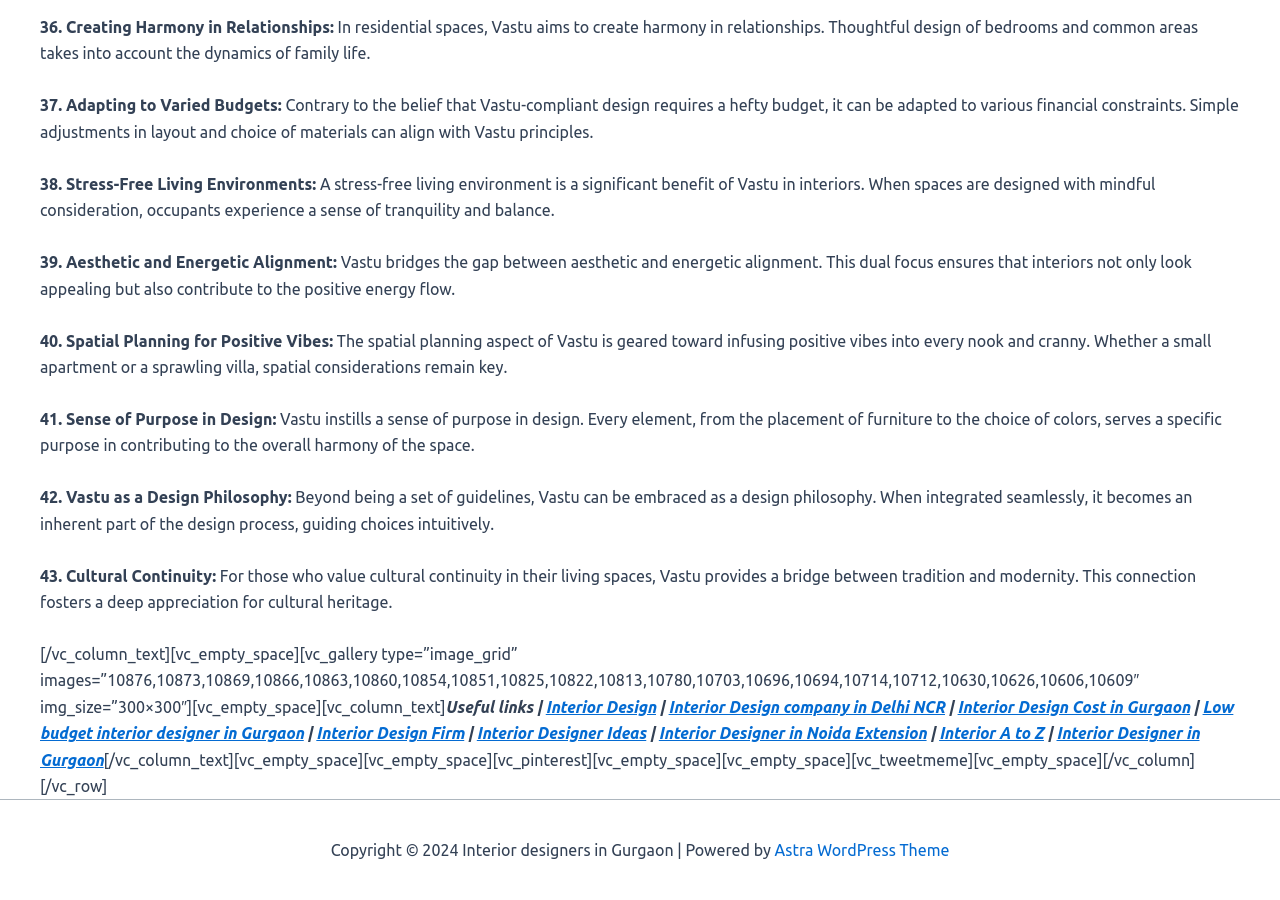Please reply to the following question with a single word or a short phrase:
Are there any images on this webpage?

Yes